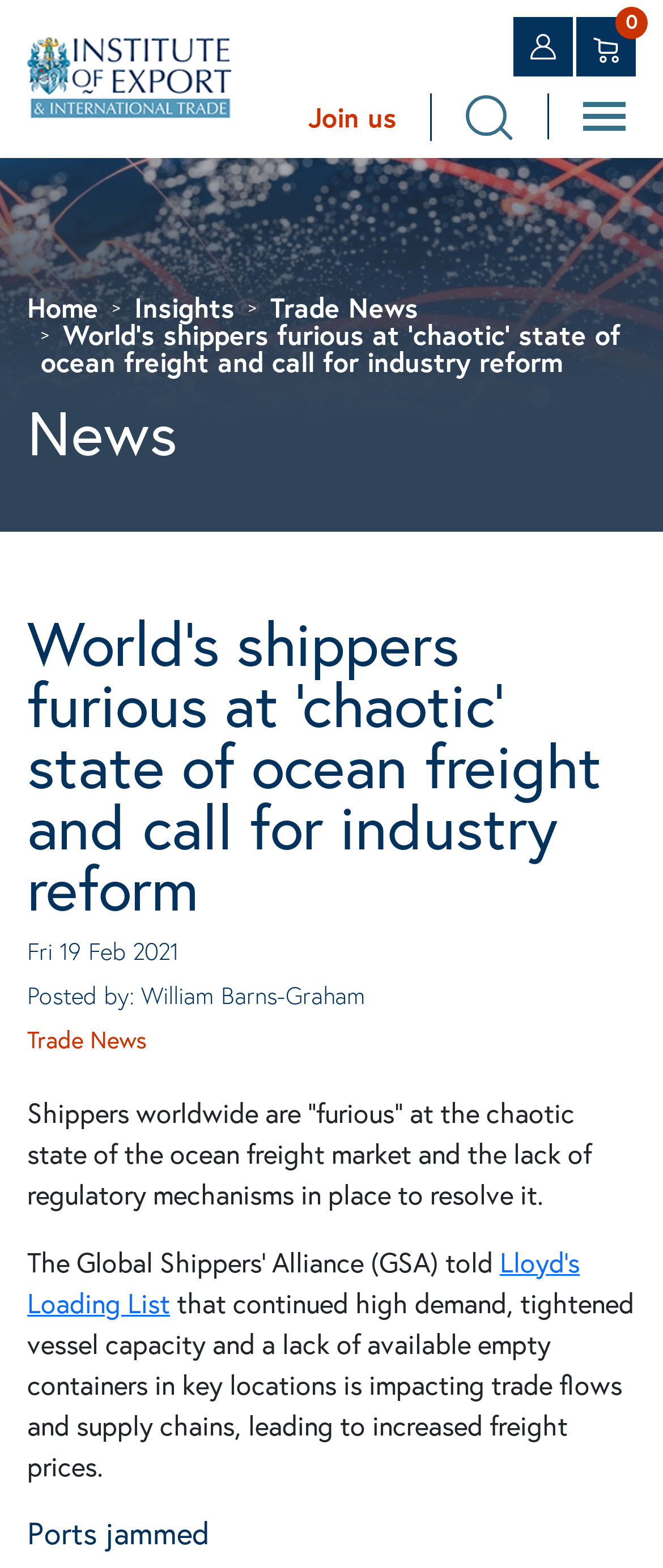What is the name of the alliance mentioned in the article?
Answer the question with a single word or phrase derived from the image.

Global Shippers’ Alliance